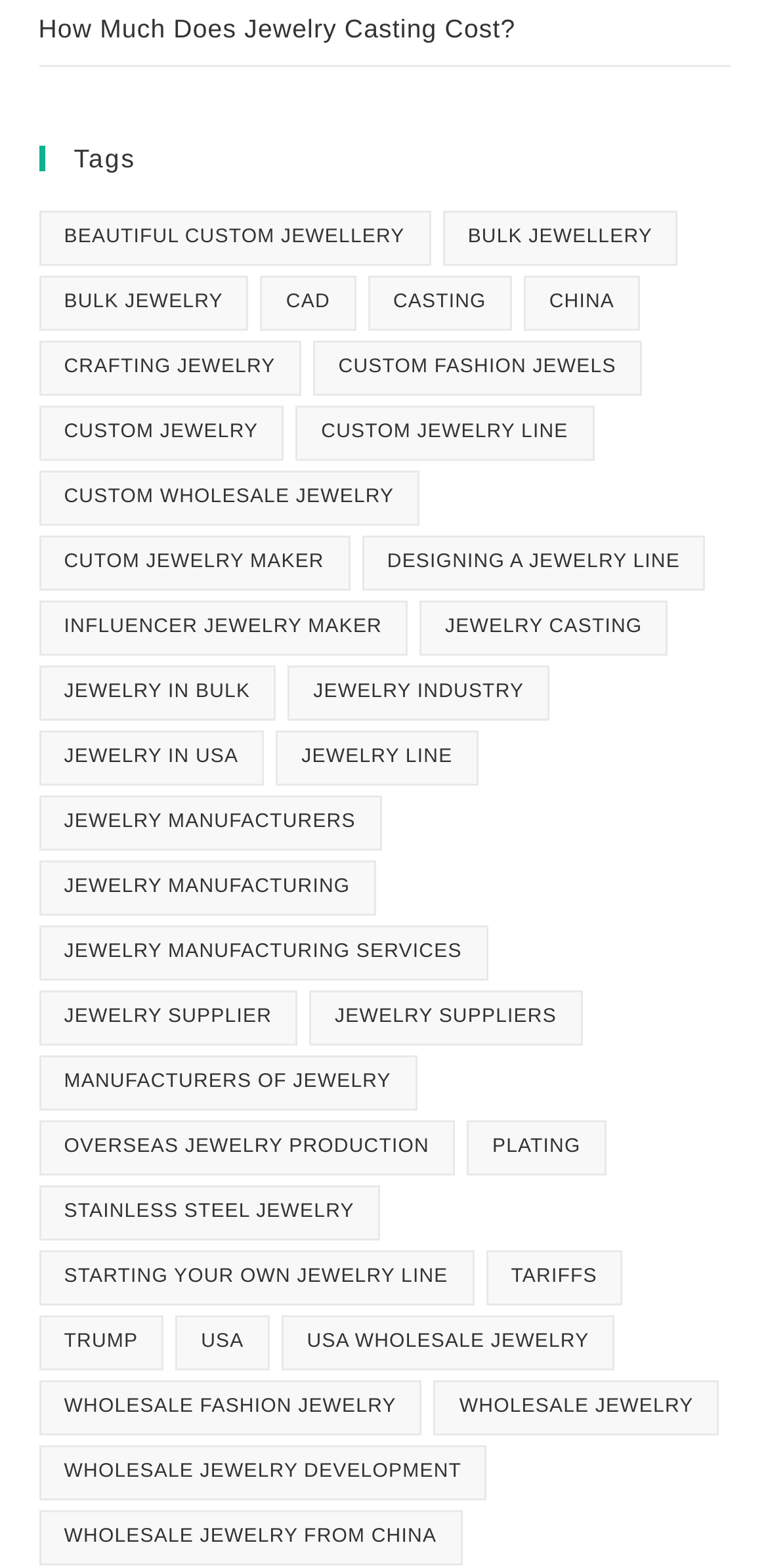Identify the bounding box coordinates for the element you need to click to achieve the following task: "Check 'Custom Jewelry'". The coordinates must be four float values ranging from 0 to 1, formatted as [left, top, right, bottom].

[0.05, 0.258, 0.369, 0.293]